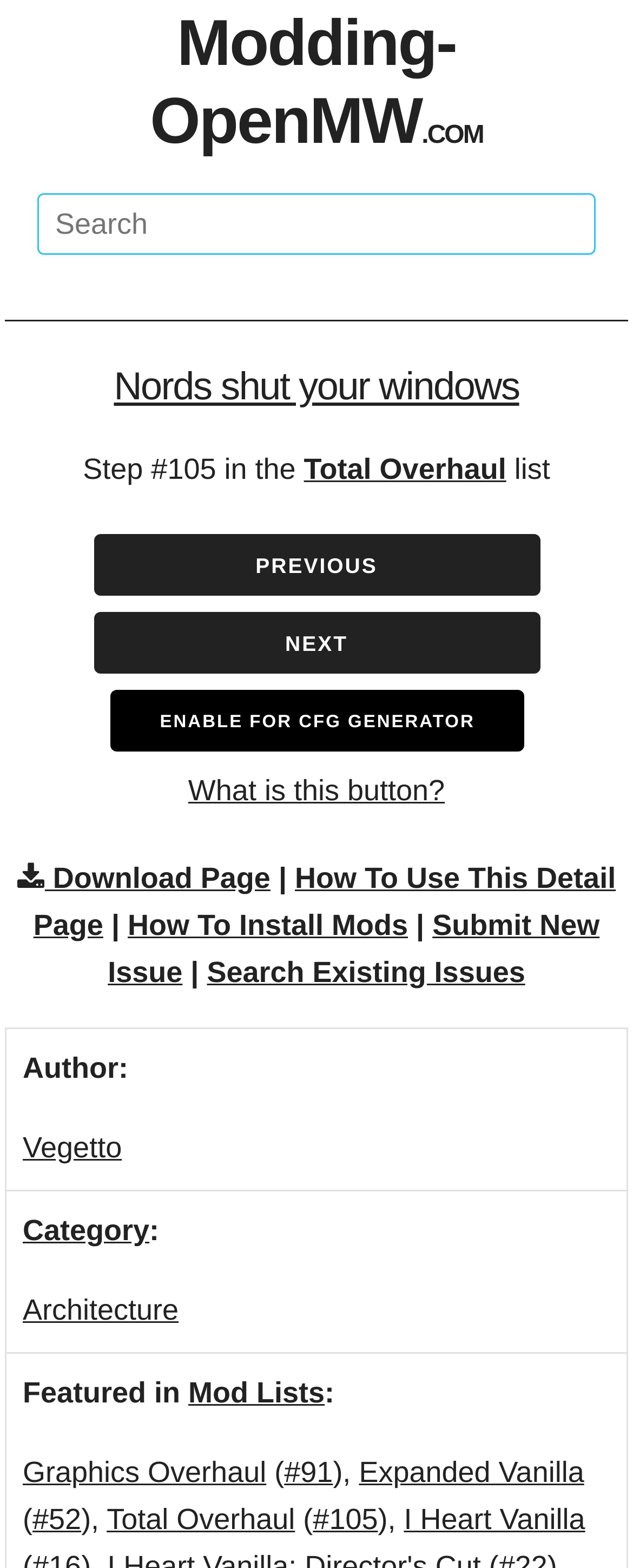Please identify the bounding box coordinates of the clickable element to fulfill the following instruction: "Enable for CFG generator". The coordinates should be four float numbers between 0 and 1, i.e., [left, top, right, bottom].

[0.173, 0.44, 0.827, 0.479]